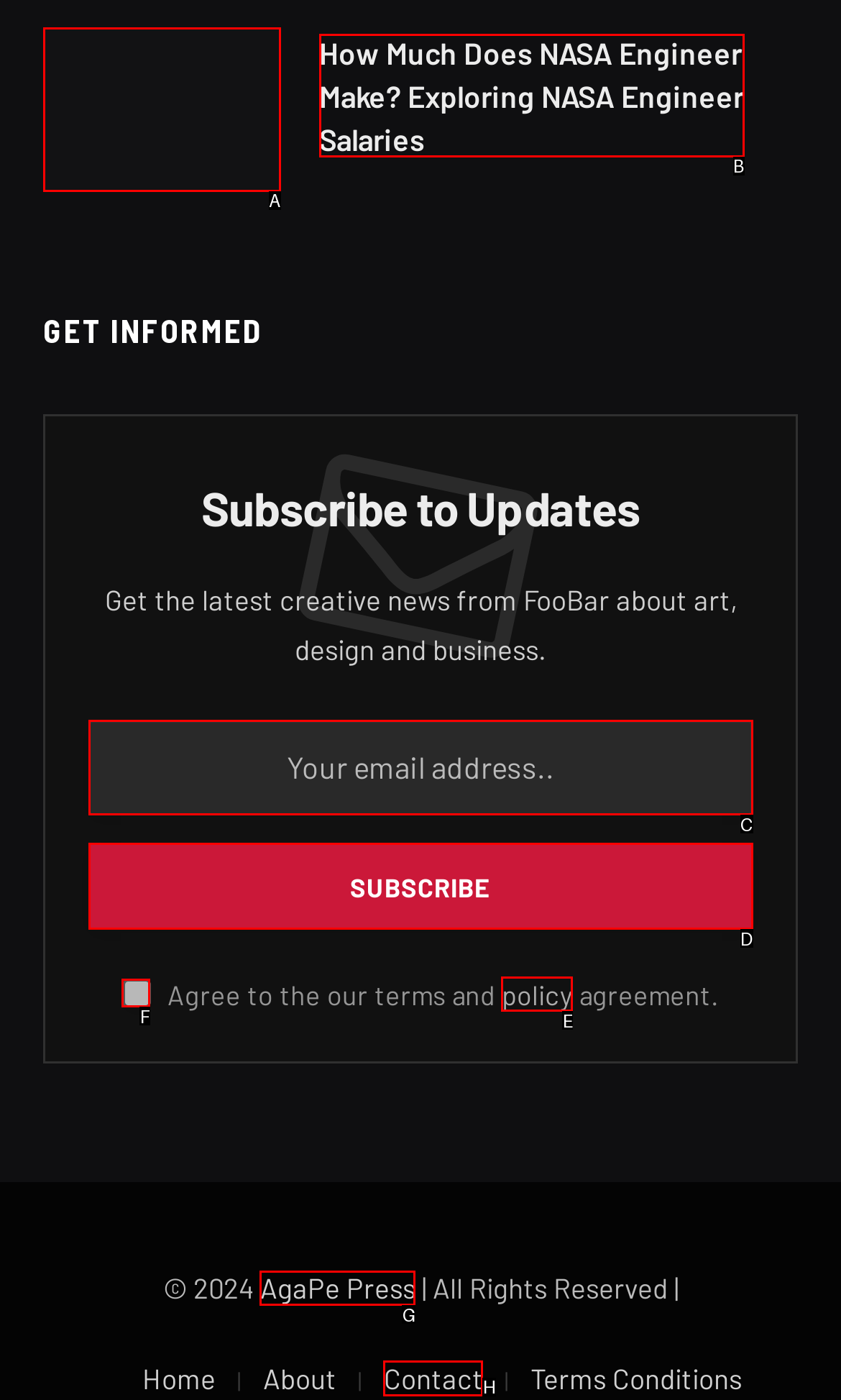Which option should you click on to fulfill this task: Go to contact page? Answer with the letter of the correct choice.

H